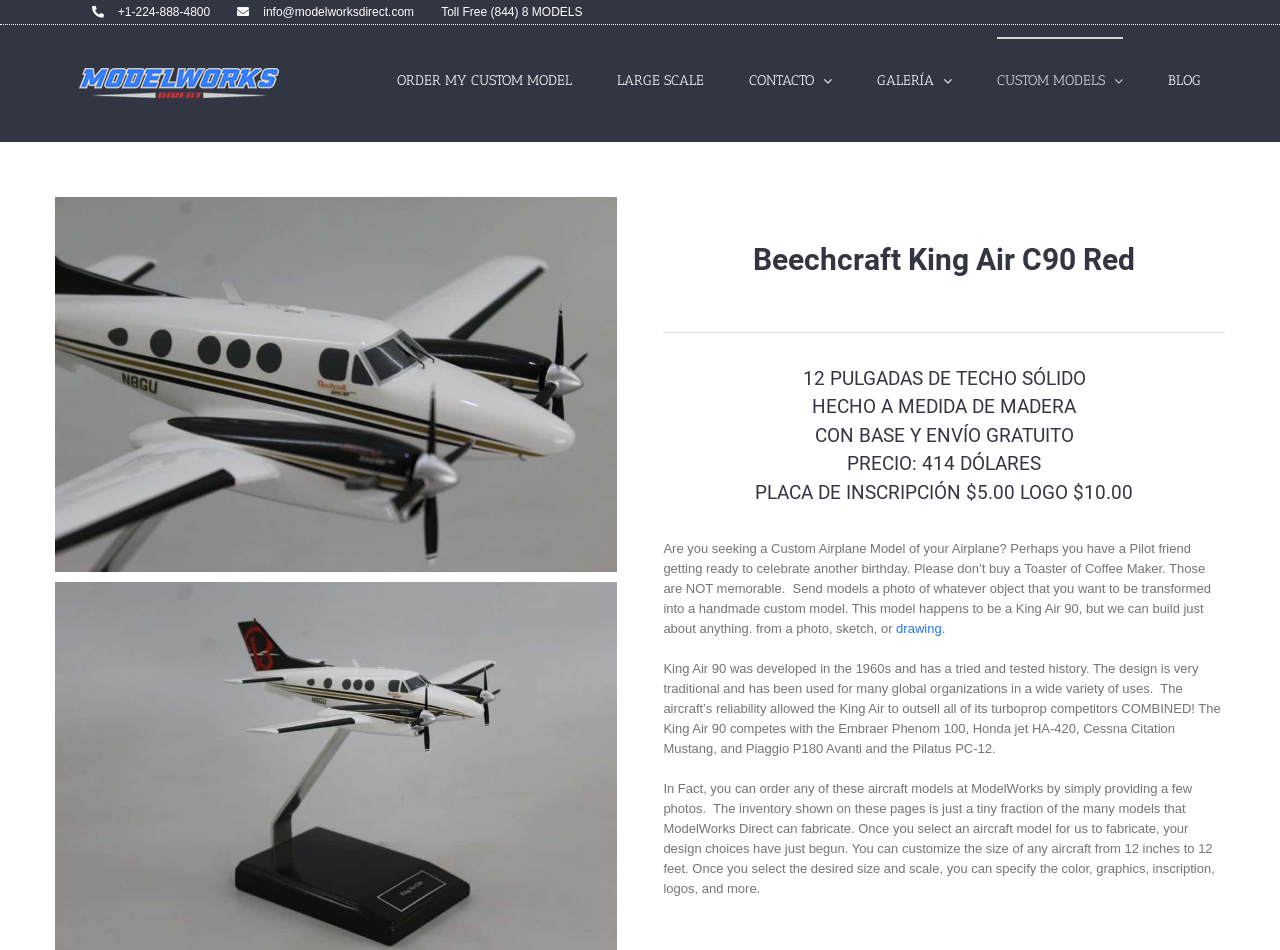Please identify the bounding box coordinates of the clickable area that will fulfill the following instruction: "Click the 'ORDER MY CUSTOM MODEL' button". The coordinates should be in the format of four float numbers between 0 and 1, i.e., [left, top, right, bottom].

[0.31, 0.039, 0.447, 0.13]